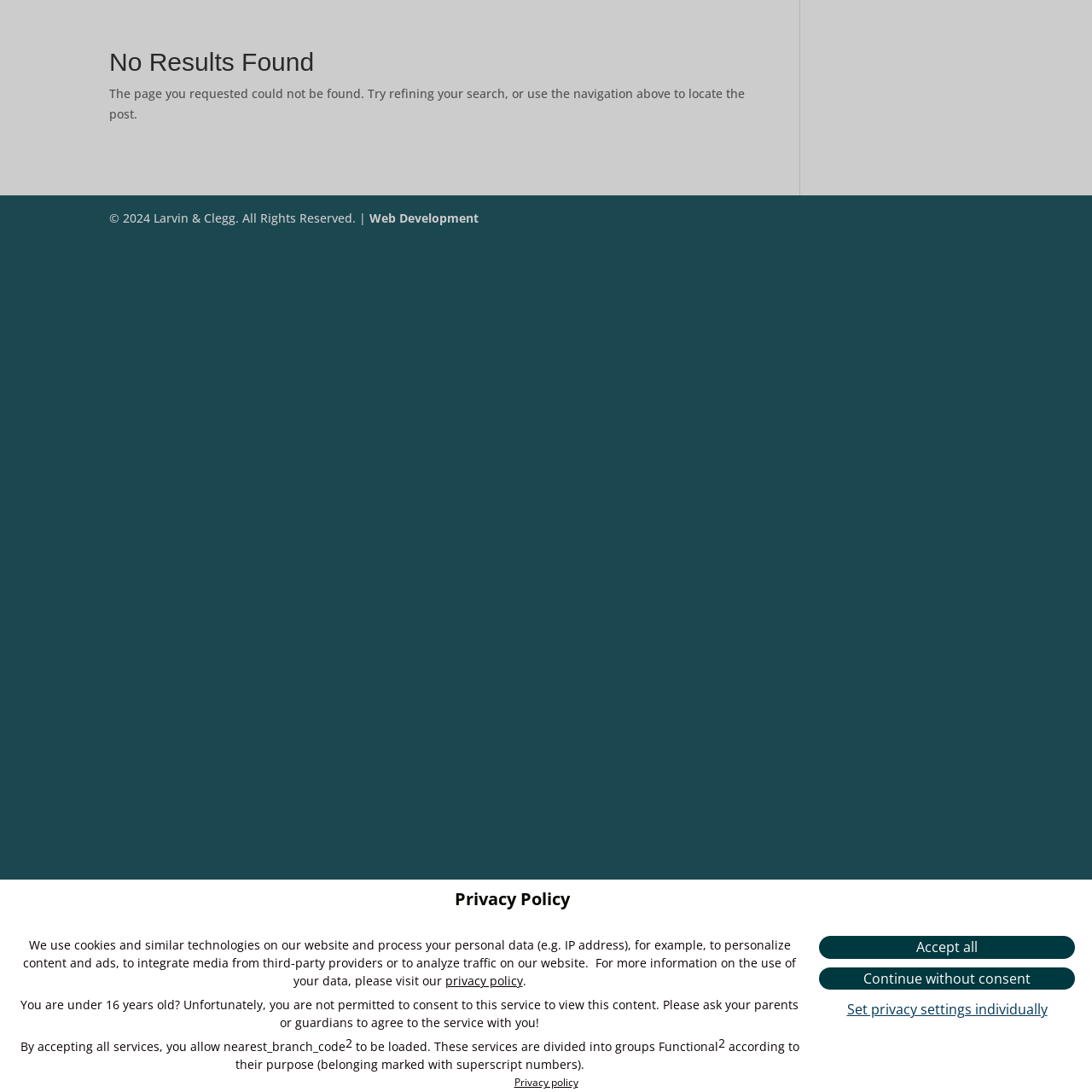Please extract the primary headline from the webpage.

No Results Found